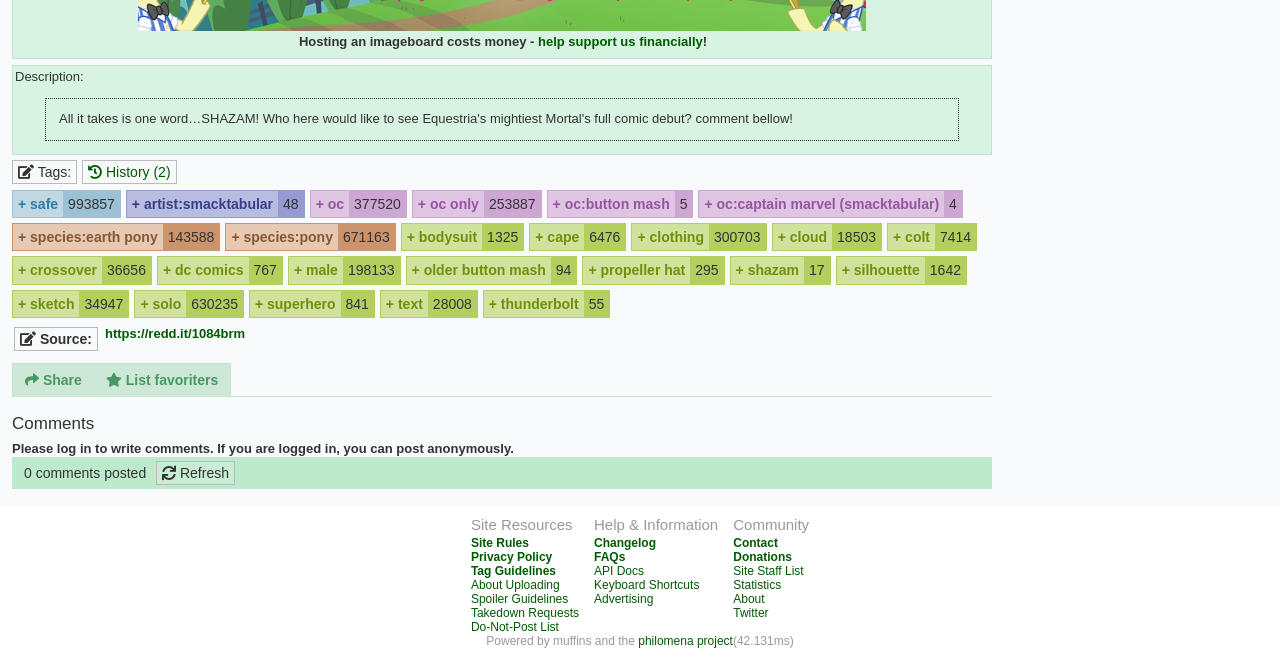Determine the coordinates of the bounding box that should be clicked to complete the instruction: "Click on Asylum". The coordinates should be represented by four float numbers between 0 and 1: [left, top, right, bottom].

None